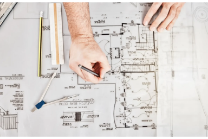What is the importance of attention to detail in interior design?
Kindly answer the question with as much detail as you can.

The image illustrates the meticulous nature of interior design, where attention to detail plays a crucial role in the planning and execution of spaces, ensuring that the design is accurate and precise.